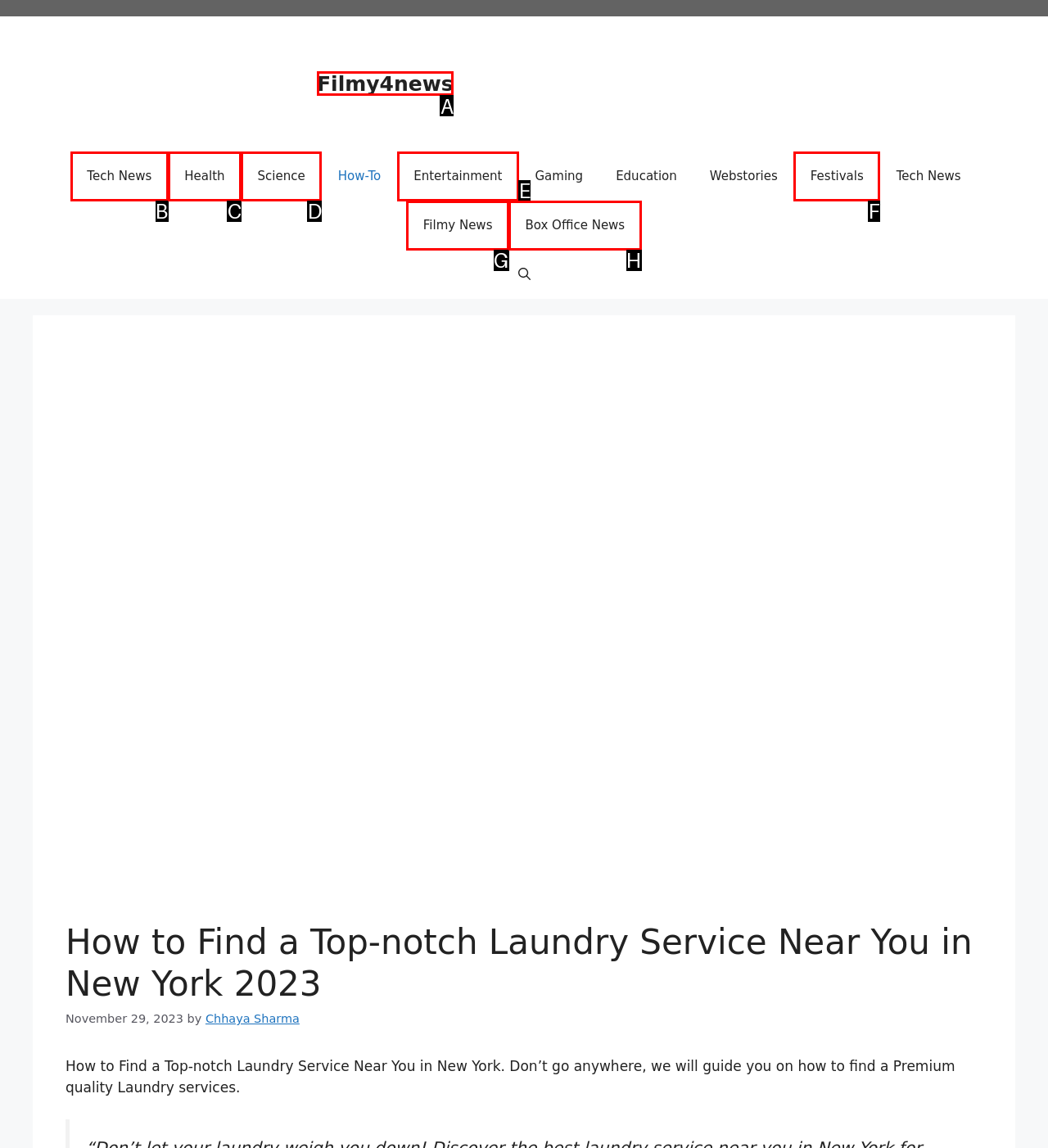Select the appropriate option that fits: Sitemap
Reply with the letter of the correct choice.

None